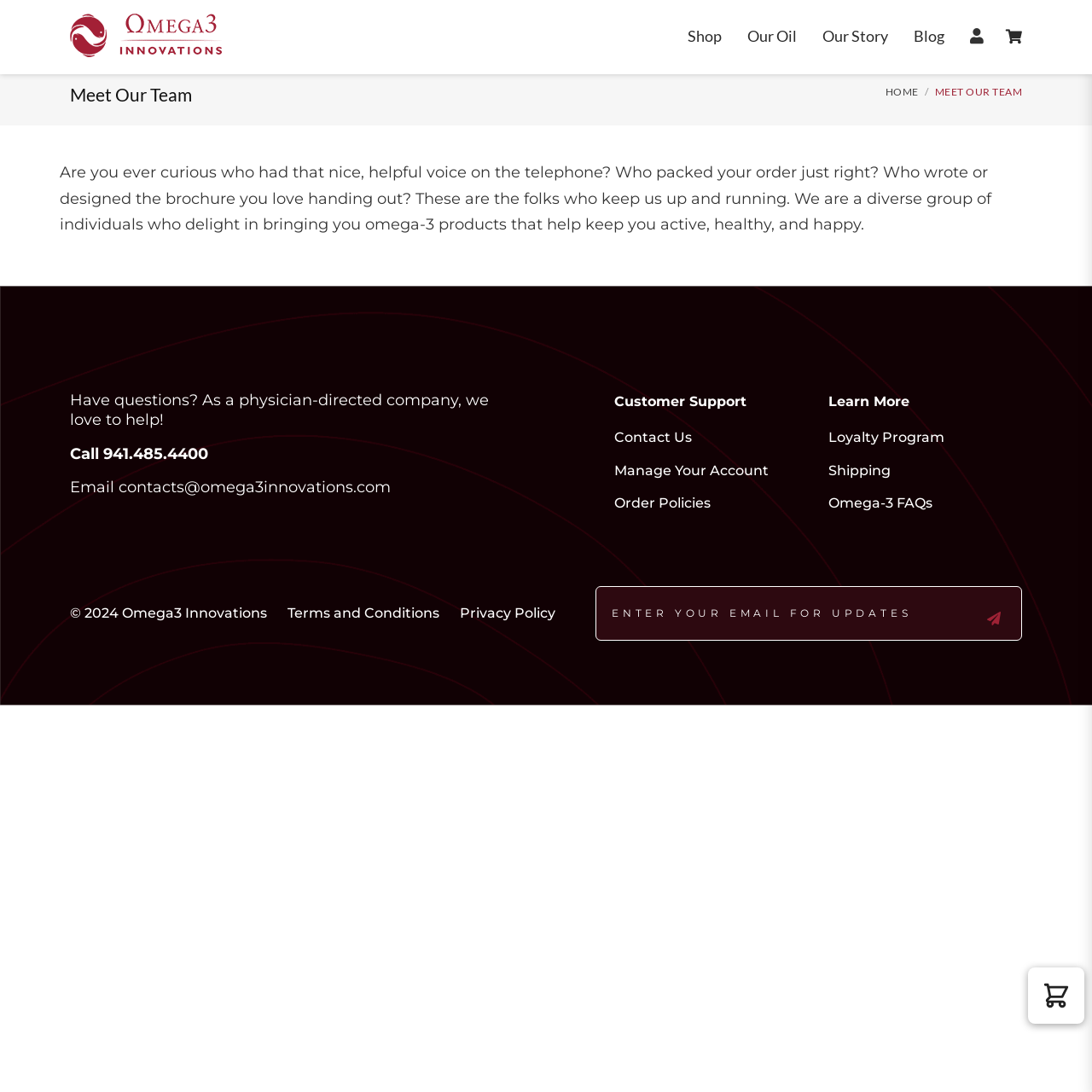With reference to the screenshot, provide a detailed response to the question below:
What is the phone number for customer support?

The phone number for customer support can be found in the footer section, in the first column, where it is written as 'Call 941.485.4400'.